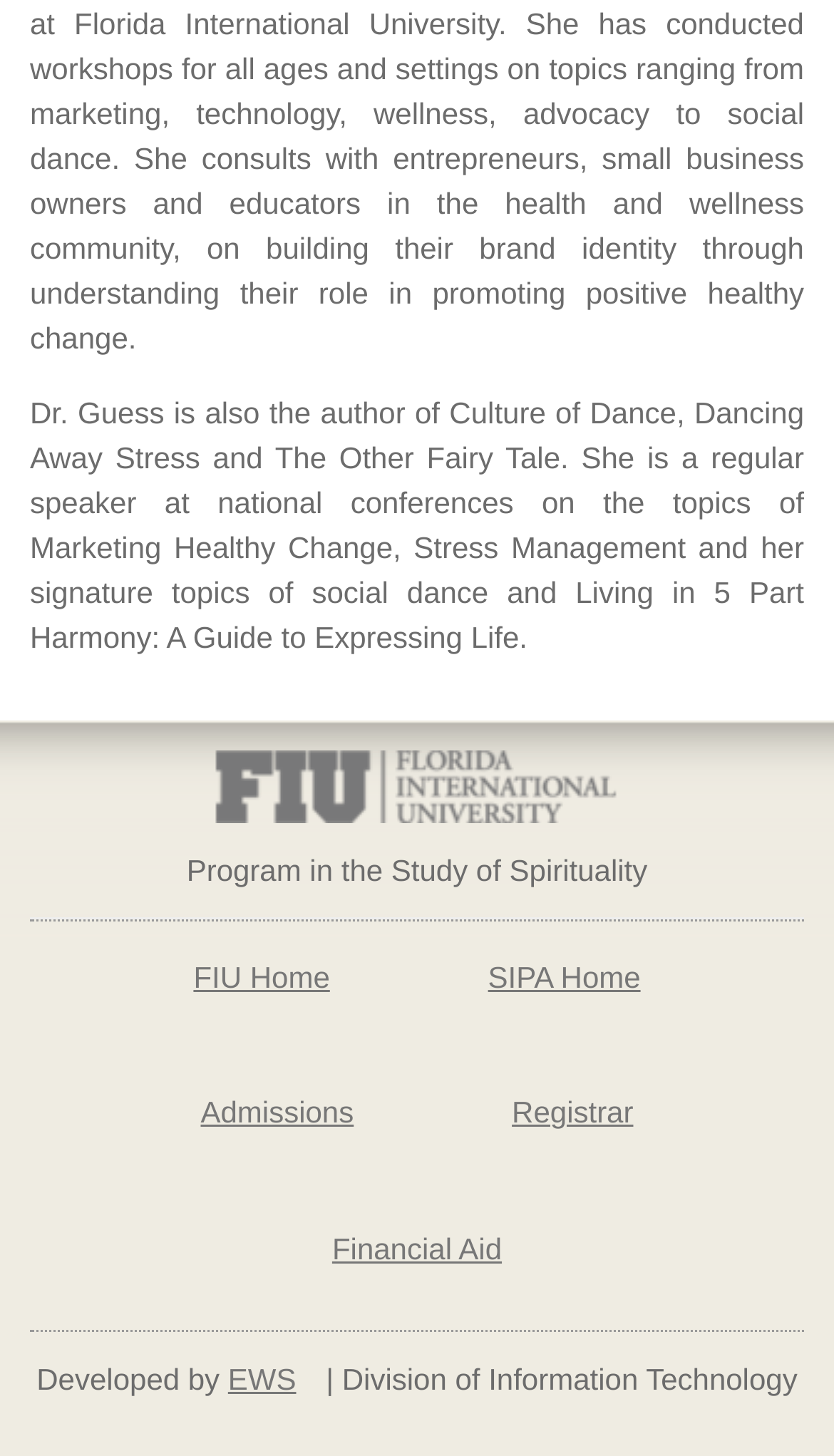Provide the bounding box coordinates of the HTML element this sentence describes: "SIPA Home". The bounding box coordinates consist of four float numbers between 0 and 1, i.e., [left, top, right, bottom].

[0.49, 0.633, 0.863, 0.711]